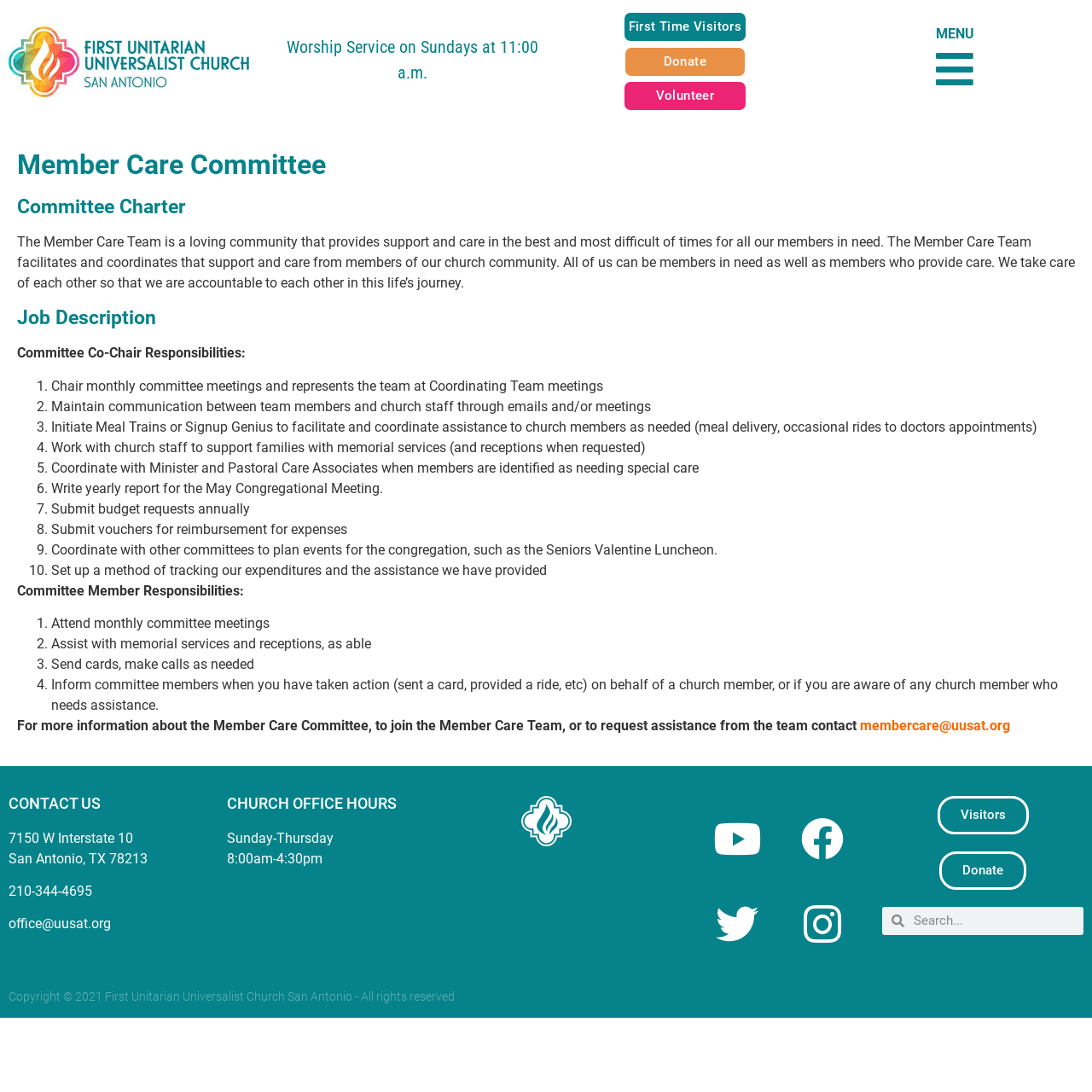Identify the bounding box for the described UI element. Provide the coordinates in (top-left x, top-left y, bottom-right x, bottom-right y) format with values ranging from 0 to 1: Twitter

[0.636, 0.807, 0.714, 0.885]